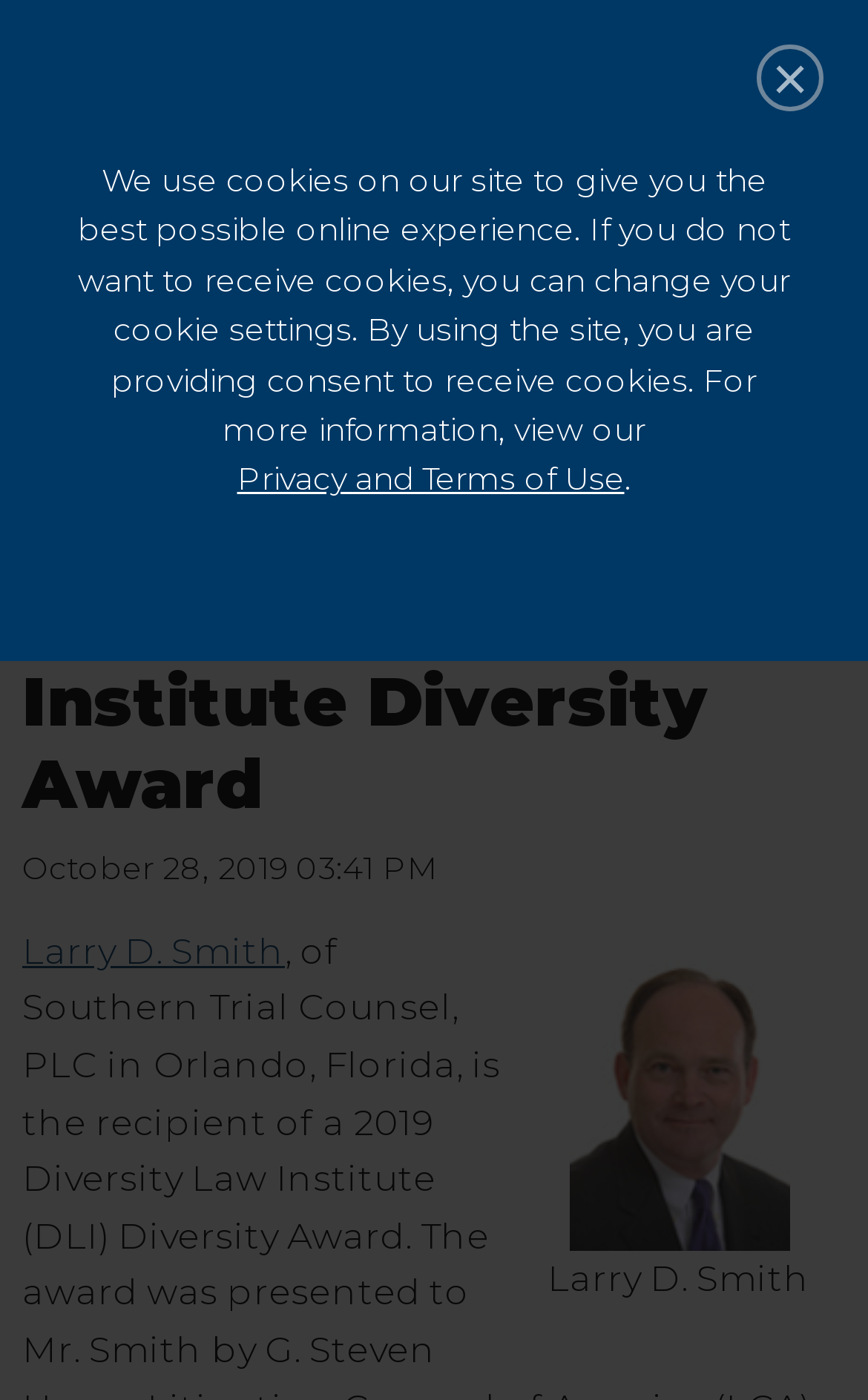Determine the bounding box coordinates of the region I should click to achieve the following instruction: "Click on 'Can You Put Double Glazing In Old Sash Windows In Reading'". Ensure the bounding box coordinates are four float numbers between 0 and 1, i.e., [left, top, right, bottom].

None